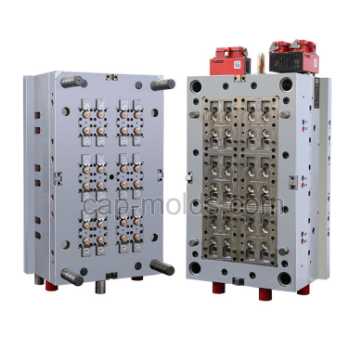What industries use this mold?
Examine the screenshot and reply with a single word or phrase.

Cosmetic, beverage, pharmaceutical